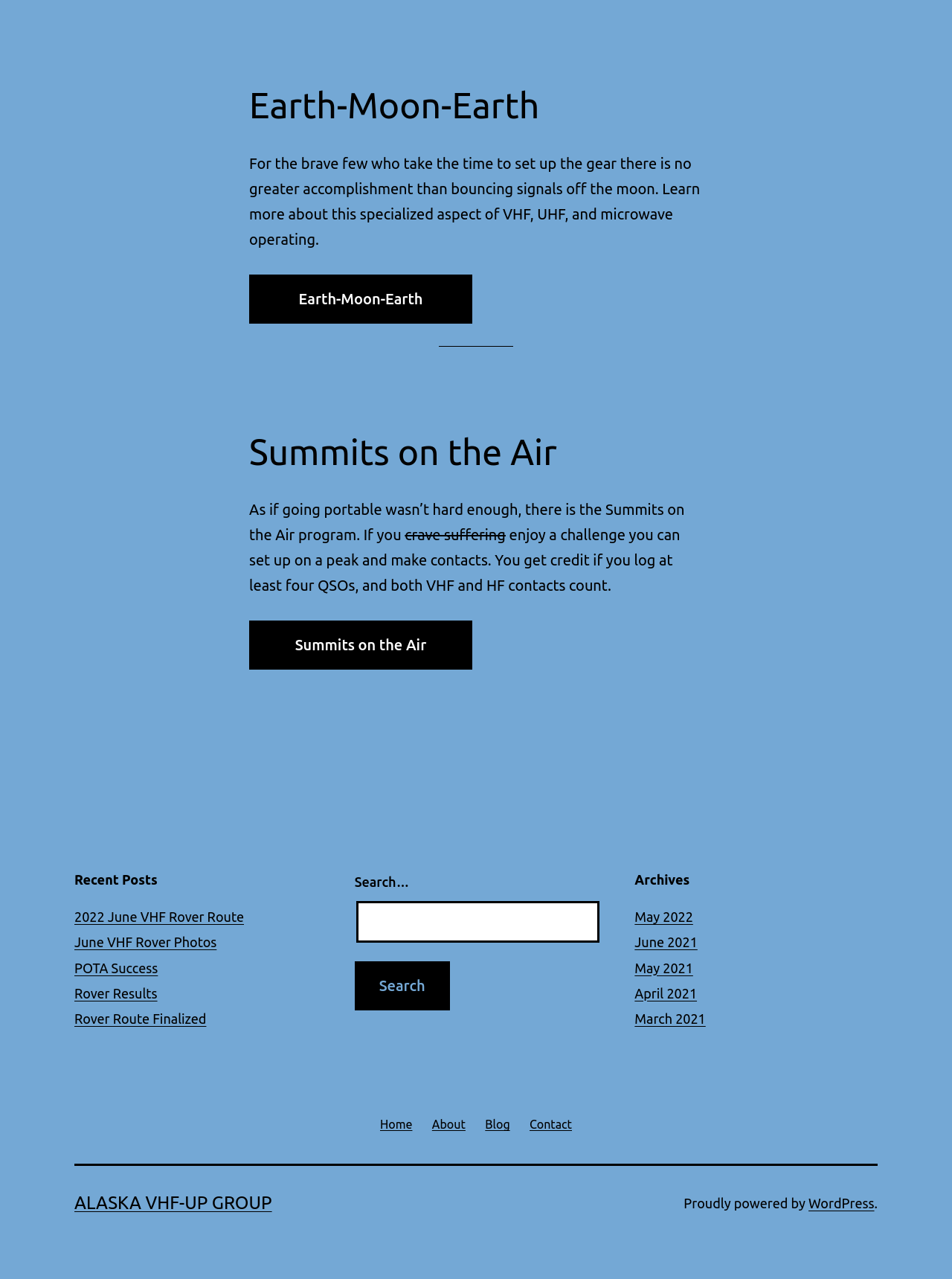Please identify the bounding box coordinates of the region to click in order to complete the task: "View recent posts". The coordinates must be four float numbers between 0 and 1, specified as [left, top, right, bottom].

[0.078, 0.707, 0.333, 0.806]